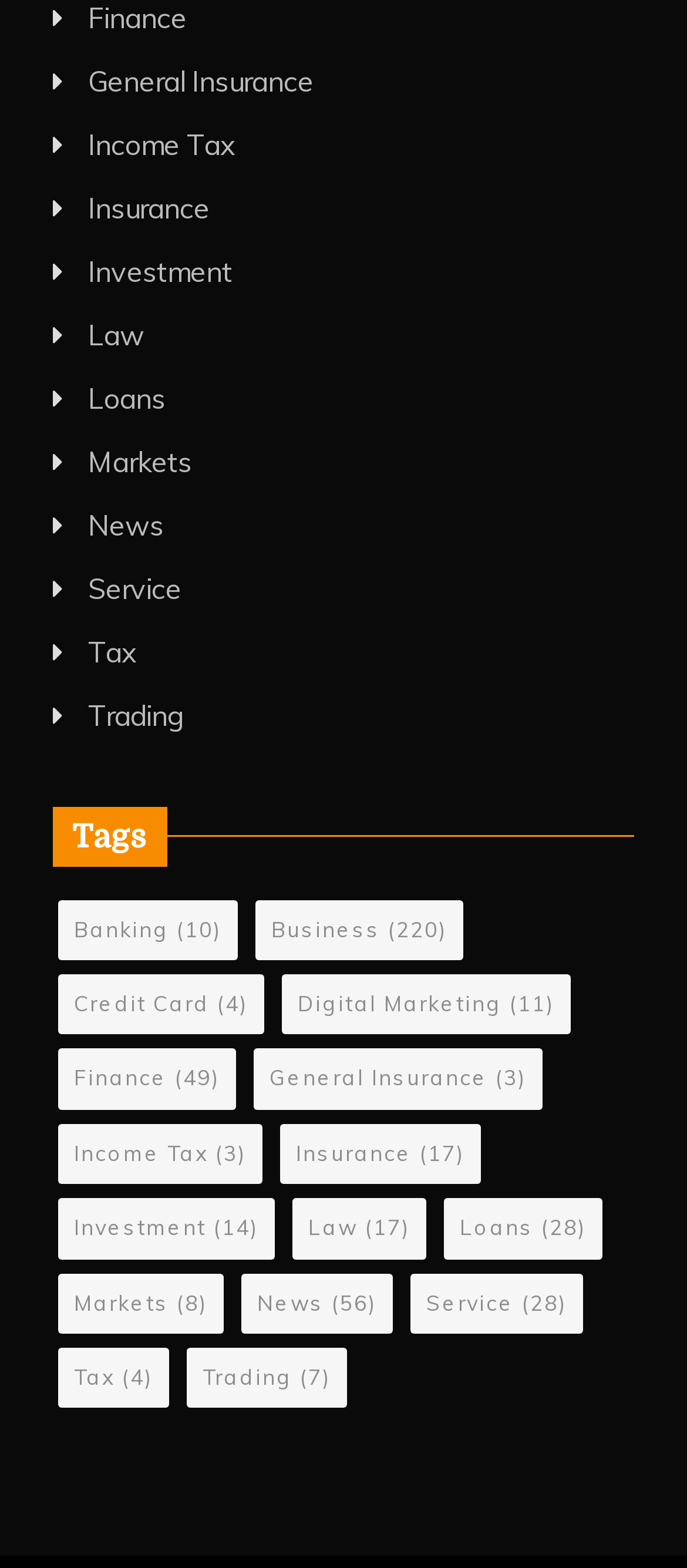Pinpoint the bounding box coordinates for the area that should be clicked to perform the following instruction: "Learn about Income Tax".

[0.085, 0.717, 0.382, 0.755]